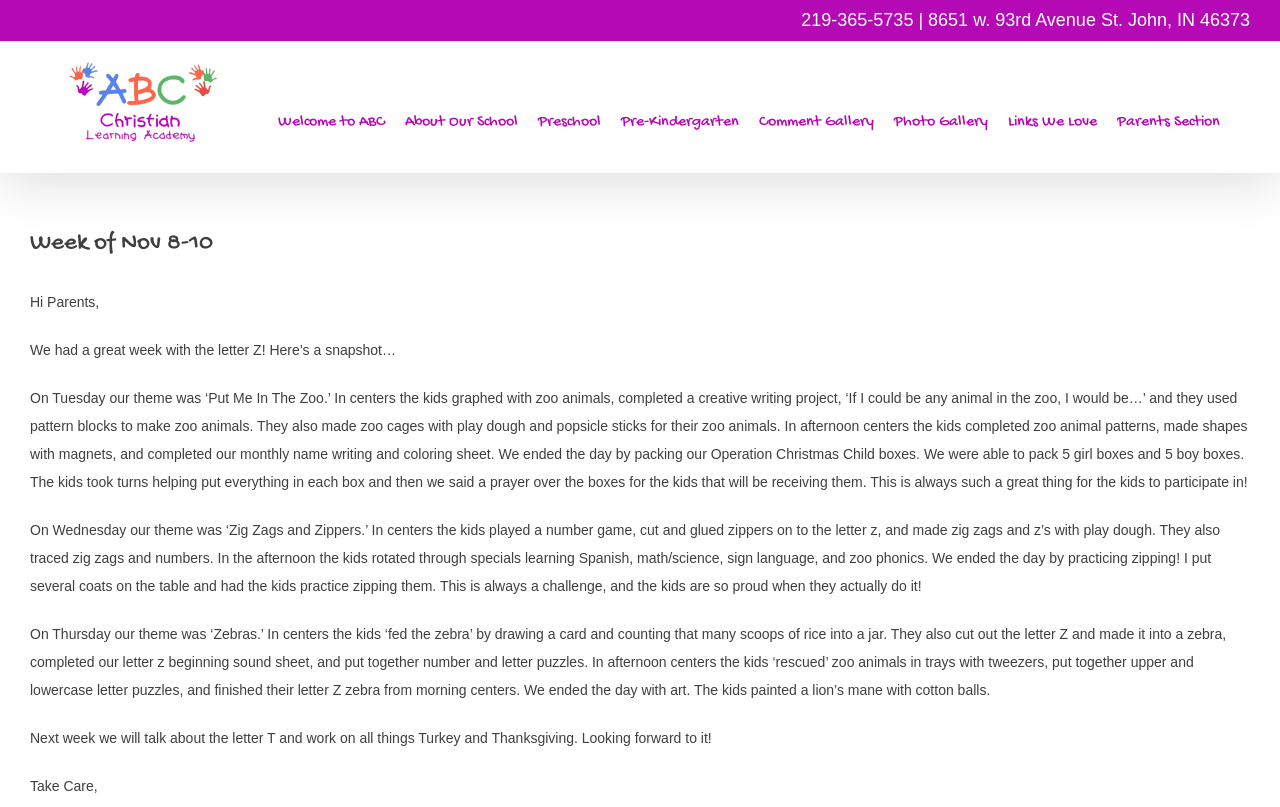What did the kids practice on Wednesday?
Based on the screenshot, give a detailed explanation to answer the question.

I found the answer by reading the static text element with the bounding box coordinates [0.023, 0.647, 0.953, 0.736], which describes the activities done on Wednesday, including practicing zipping.